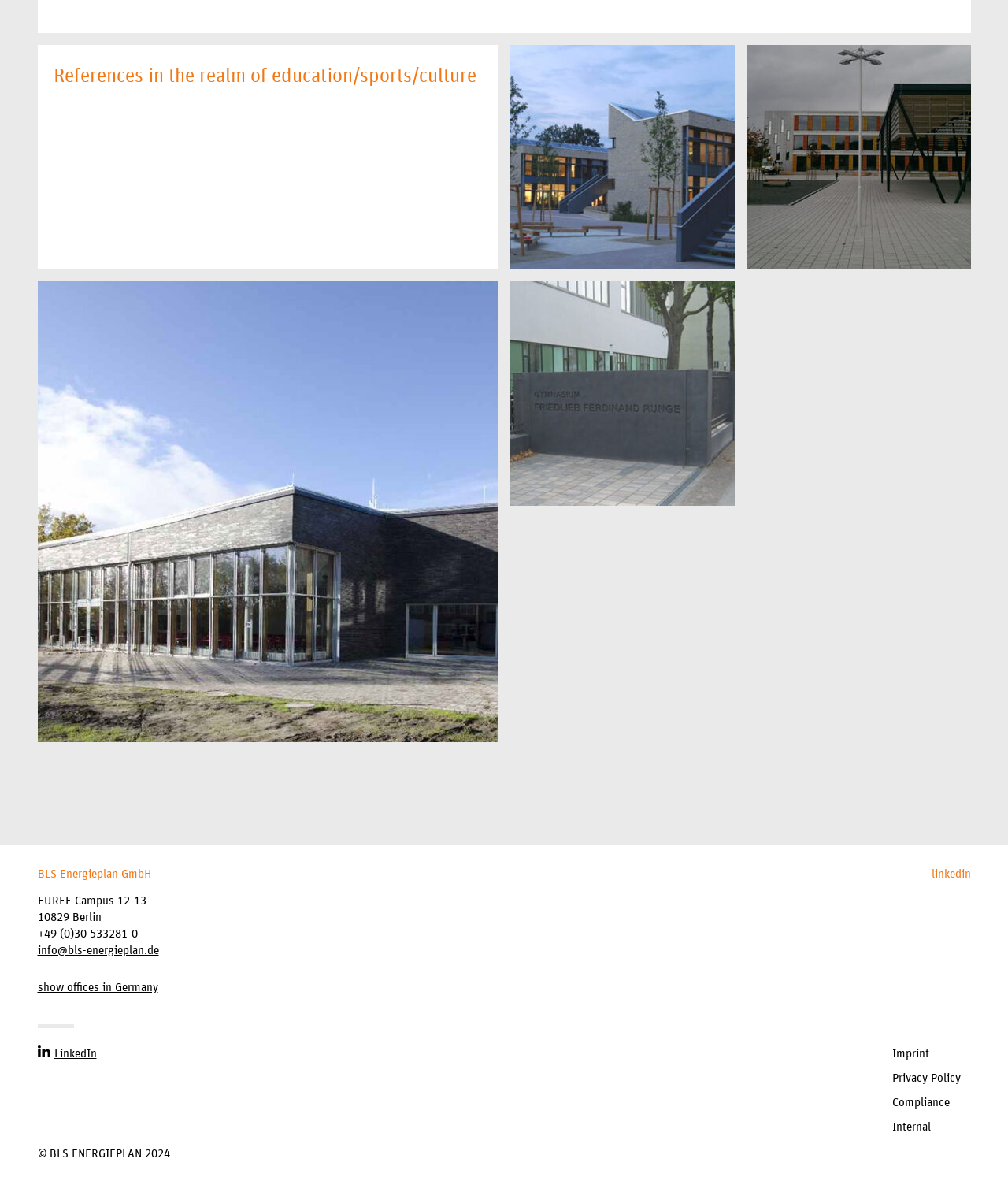What is the address of BLS Energieplan GmbH?
Based on the screenshot, answer the question with a single word or phrase.

EUREF-Campus 12-13, 10829 Berlin